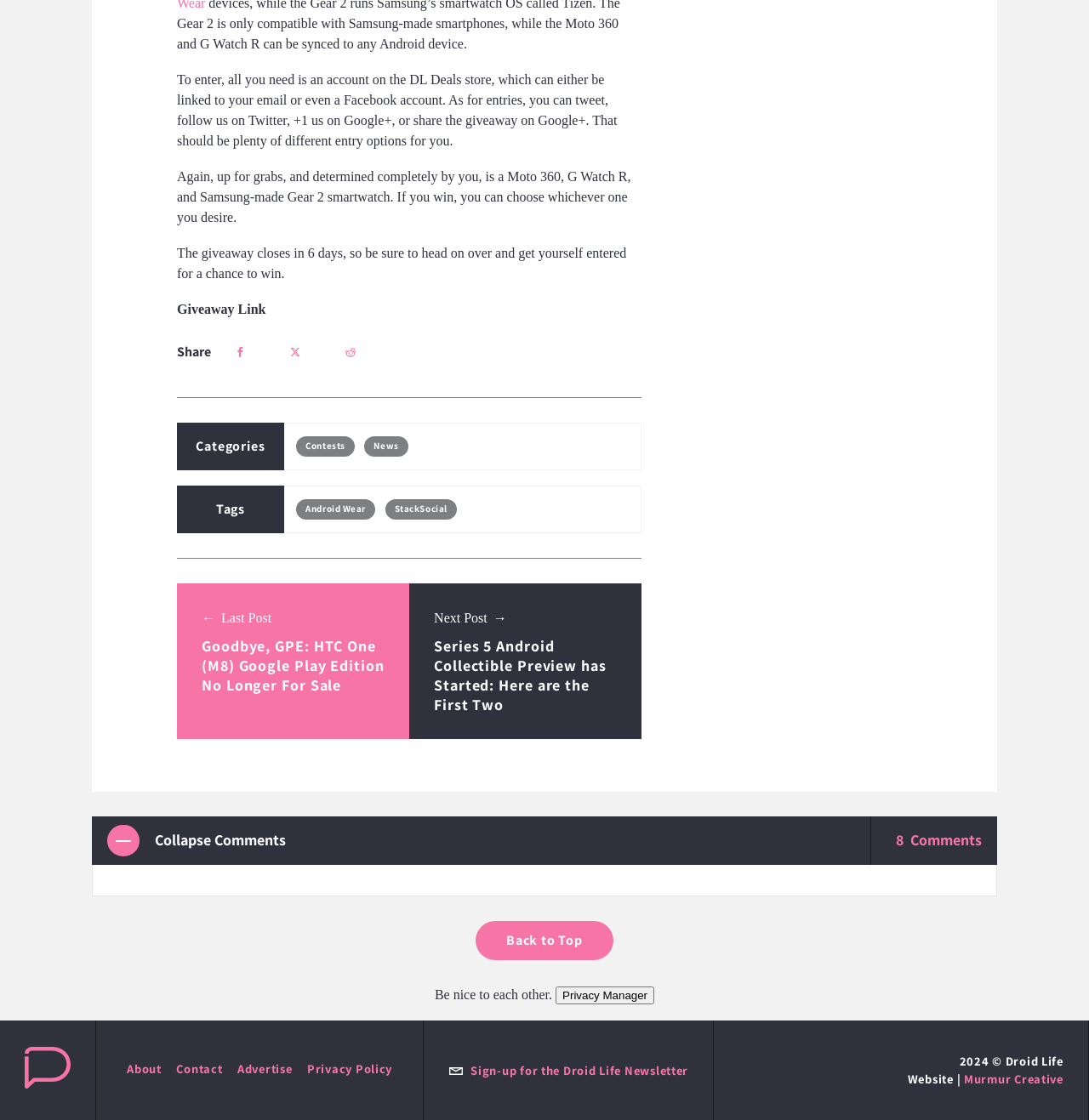What is the name of the website?
Look at the screenshot and respond with one word or a short phrase.

Droid Life